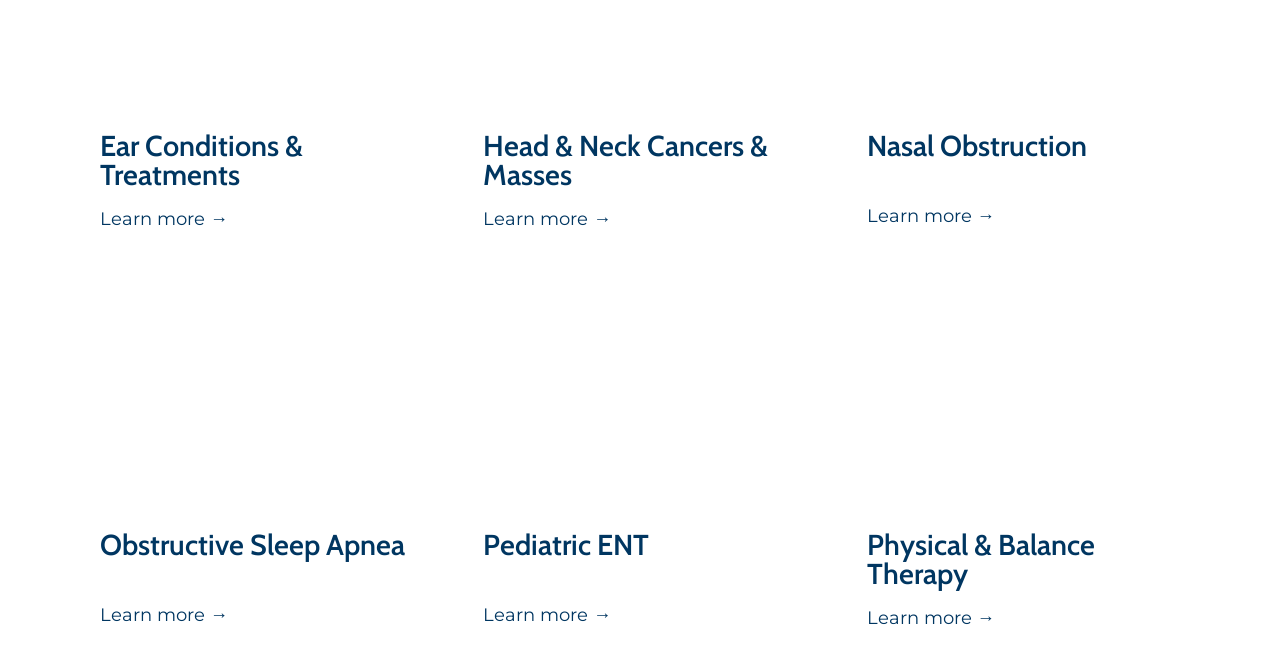Please specify the bounding box coordinates of the element that should be clicked to execute the given instruction: 'Learn more about Ear Conditions & Treatments'. Ensure the coordinates are four float numbers between 0 and 1, expressed as [left, top, right, bottom].

[0.078, 0.315, 0.178, 0.348]